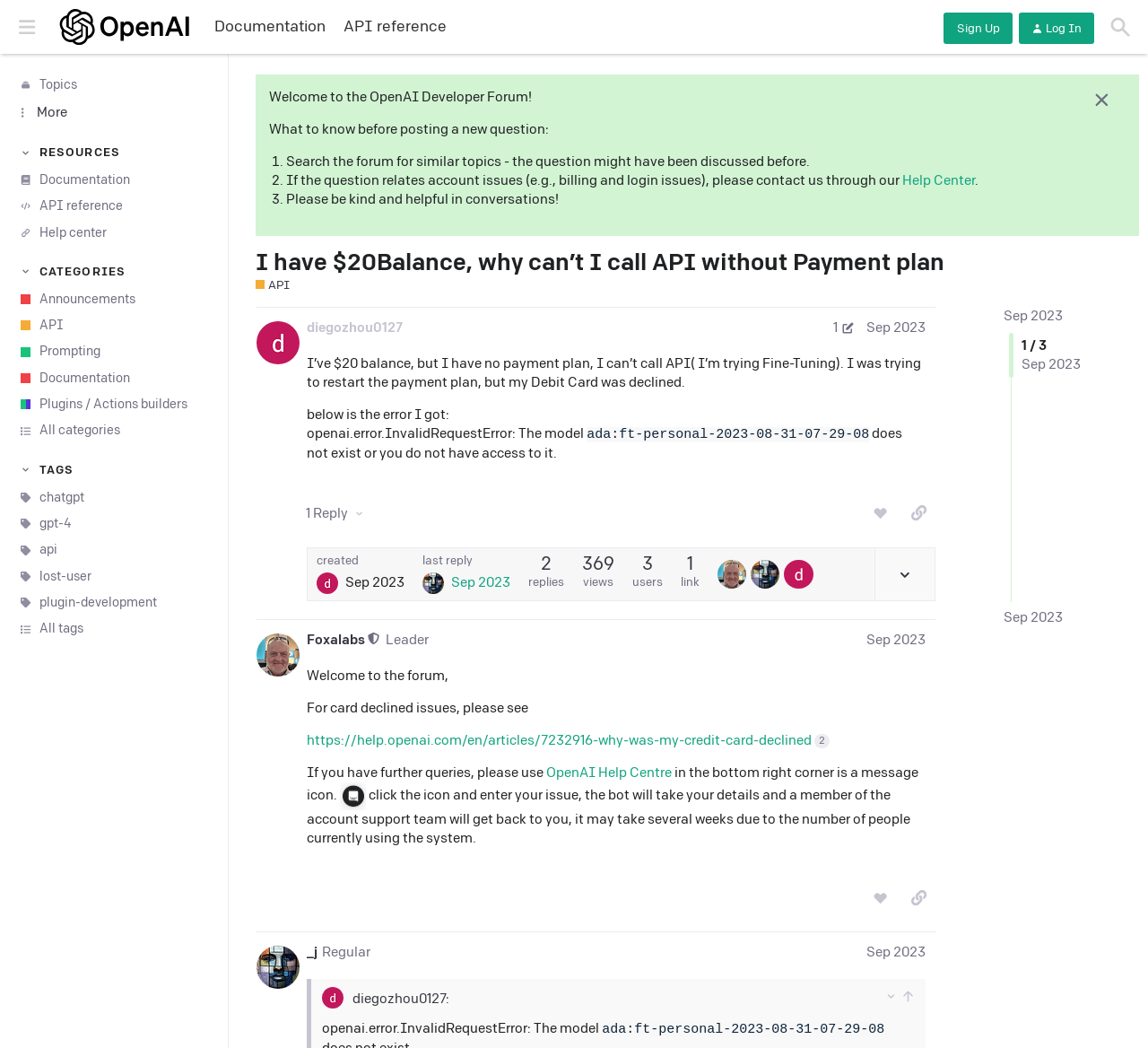What is the name of the forum?
Using the information from the image, answer the question thoroughly.

The name of the forum can be found in the top-left corner of the webpage, where it says 'OpenAI Developer Forum' in a link format.